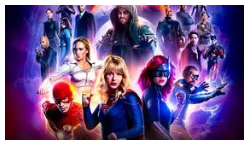Generate an in-depth description of the image.

The image features a vibrant collage from the Arrowverse, showcasing a collection of iconic characters from various superhero TV shows. In the foreground, notable figures include Stargirl, portrayed with dynamic energy, alongside other heroes like The Flash, who is depicted in his signature red suit. Batwoman, Supergirl, and several supporting characters also join the ensemble, collectively surrounded by an electric aura of action and adventure. This visually striking representation highlights the interconnected nature of the Arrowverse, hinting at themes of teamwork and heroism as fans anticipate engaging stories like "The CW Cancels Another Arrowverse Superhero Show." The overall design captivates with a mix of bold colors and dramatic poses, encapsulating the excitement that these beloved series bring to viewers.